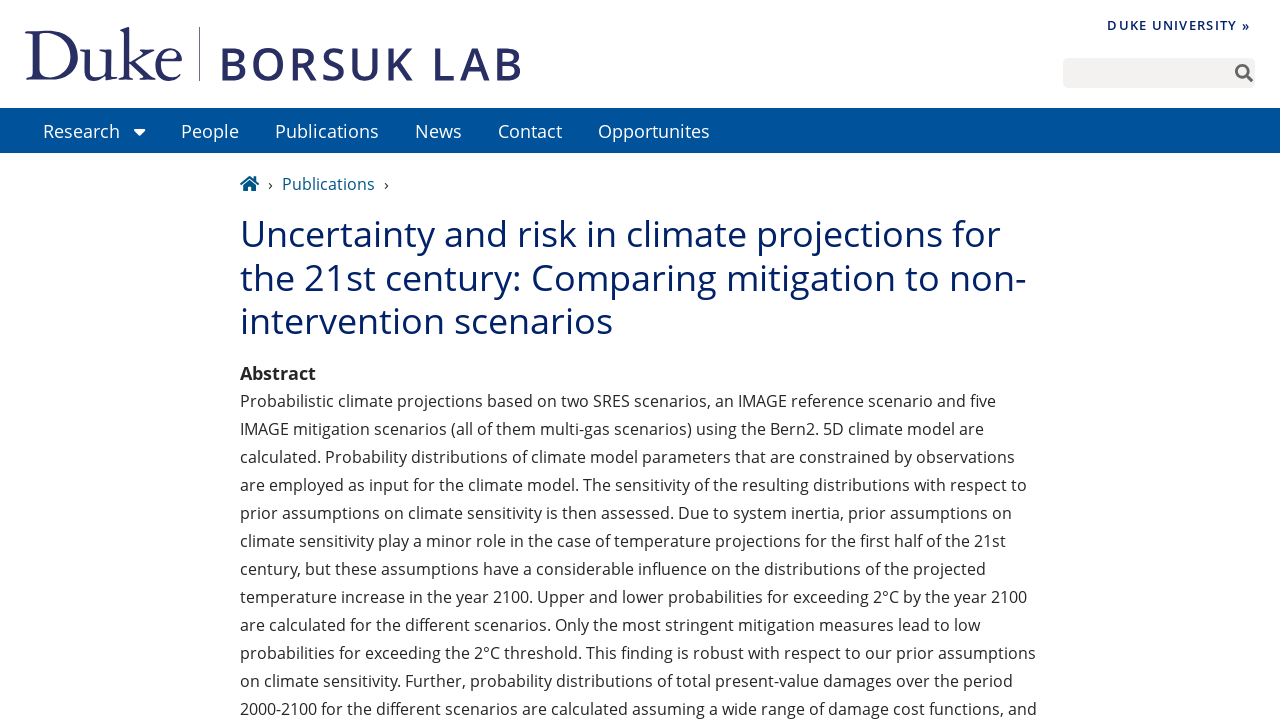Using the information shown in the image, answer the question with as much detail as possible: What is the text above the search box?

I looked at the search box element and found the StaticText element 'Search' above it, which indicates the purpose of the input field.